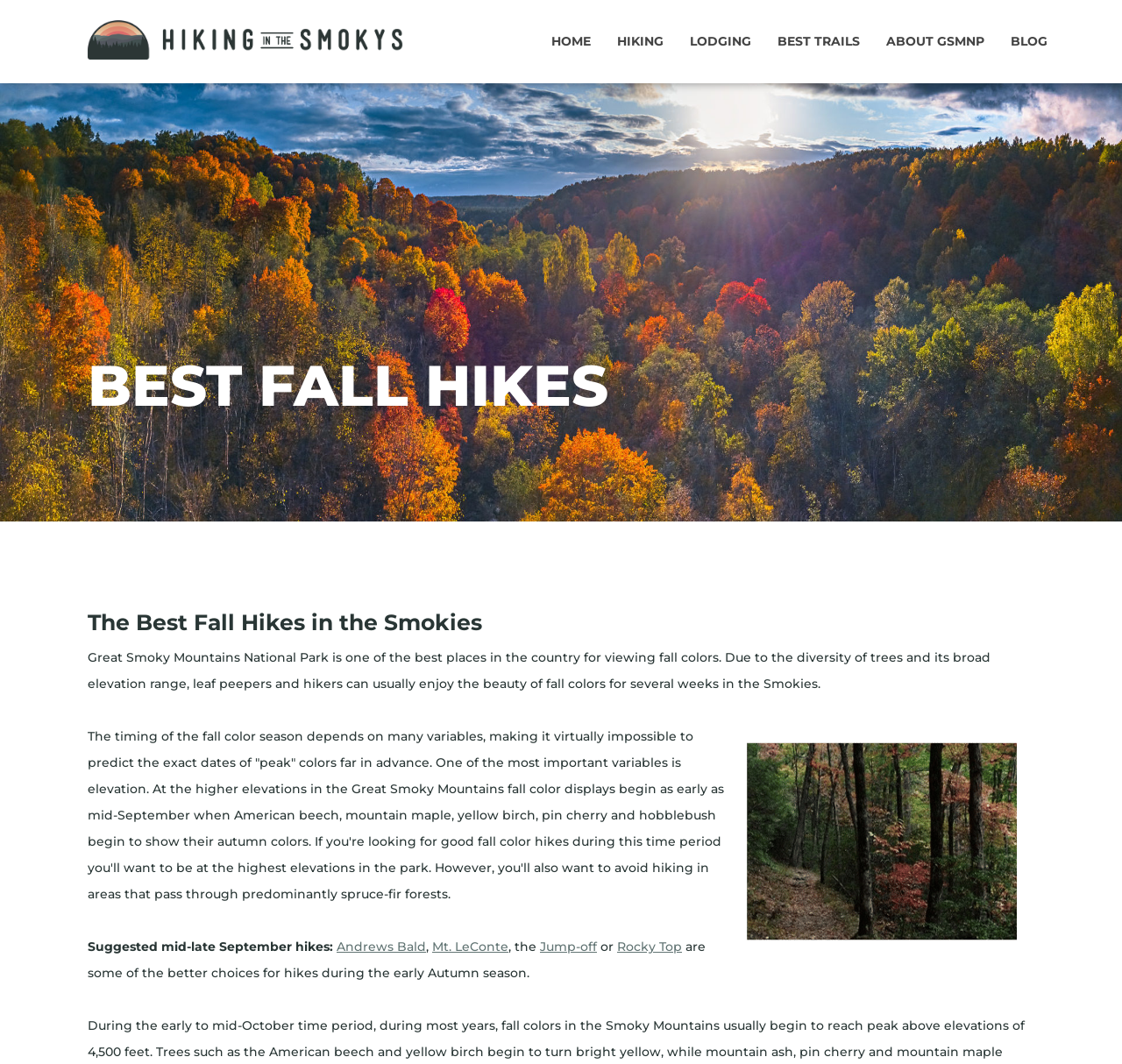For the given element description Lodging, determine the bounding box coordinates of the UI element. The coordinates should follow the format (top-left x, top-left y, bottom-right x, bottom-right y) and be within the range of 0 to 1.

[0.603, 0.0, 0.681, 0.099]